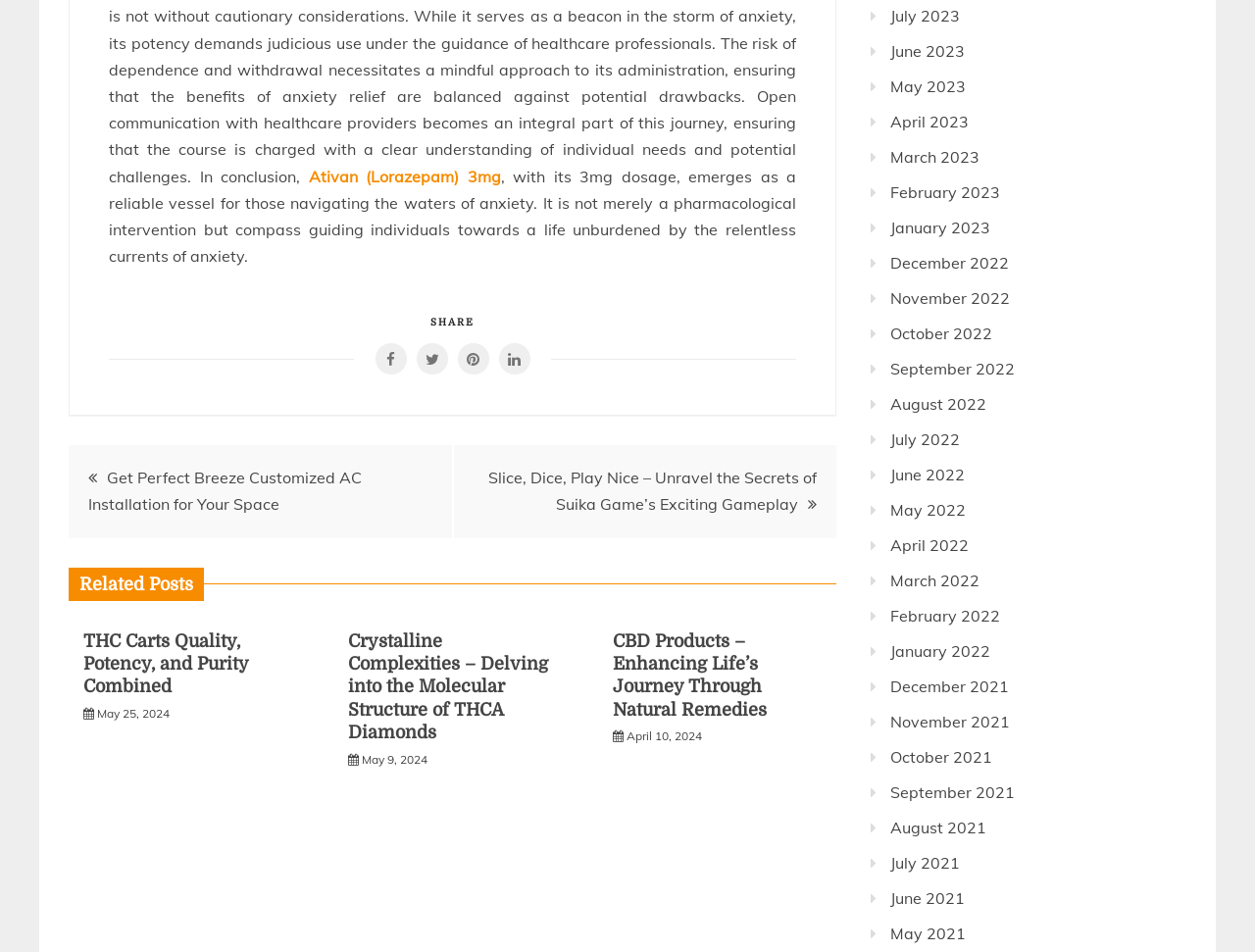Give a one-word or one-phrase response to the question: 
How many months are listed in the archive?

24